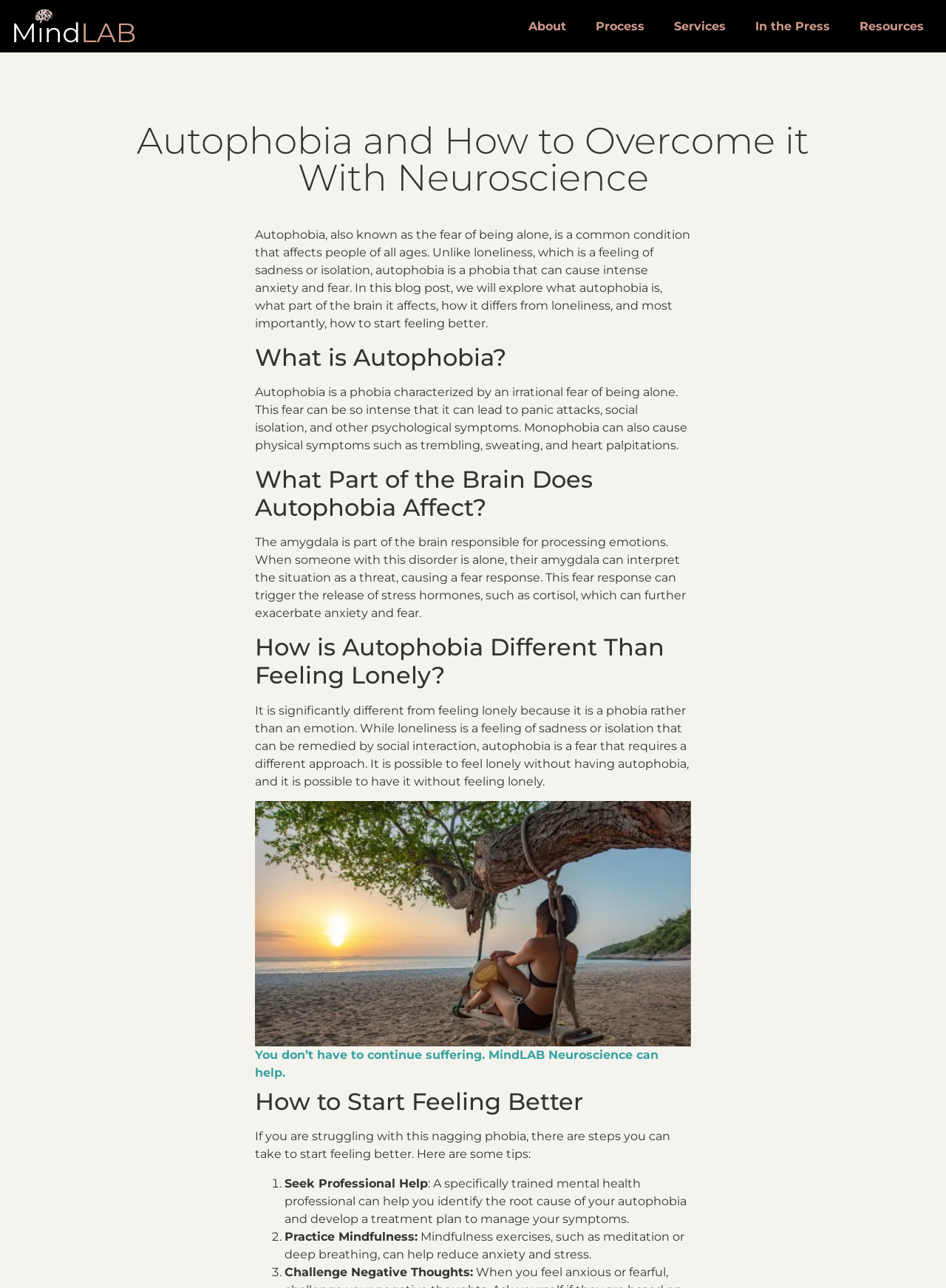Can you locate the main headline on this webpage and provide its text content?

Autophobia and How to Overcome it With Neuroscience